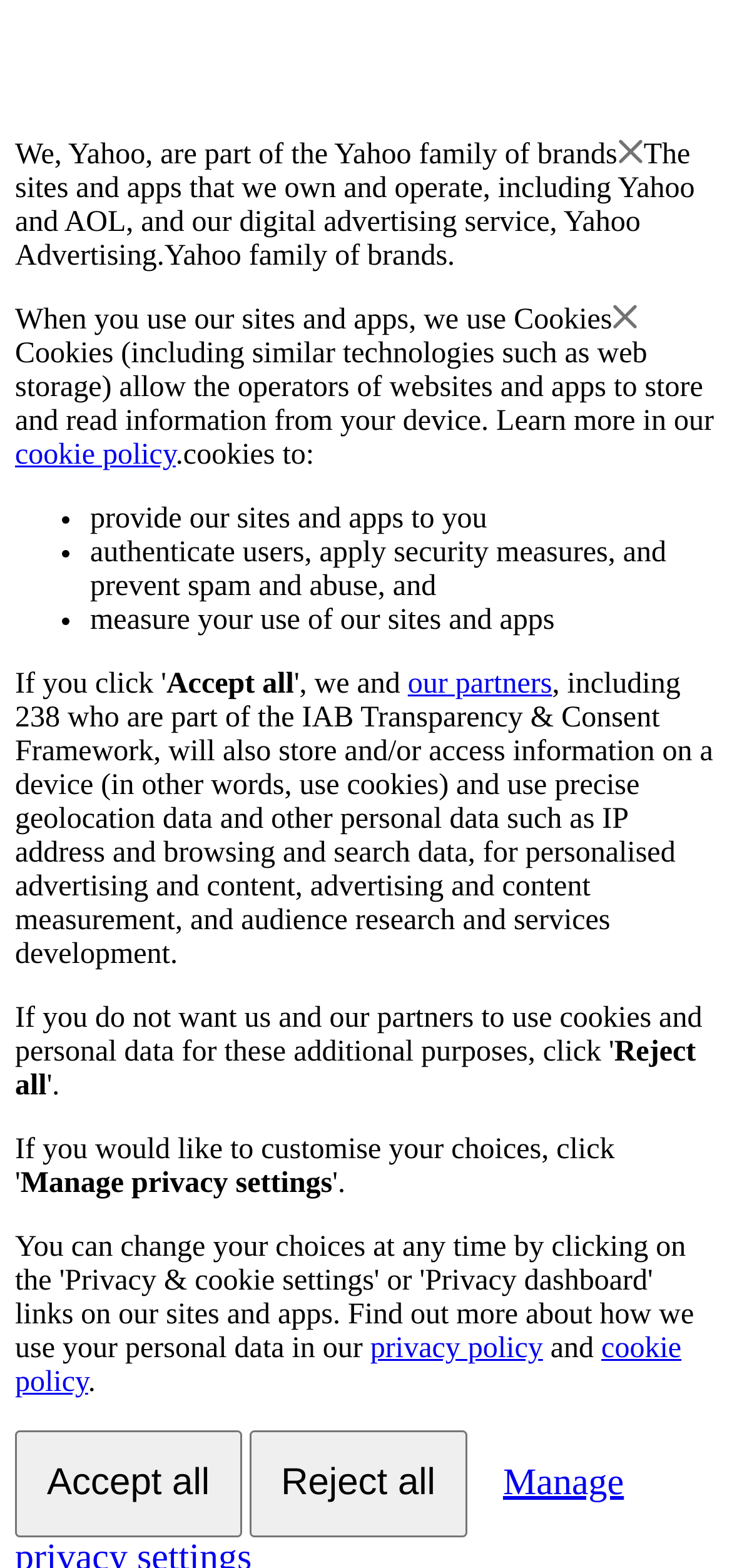Respond to the question below with a single word or phrase: How many links are there to the privacy policy?

Two